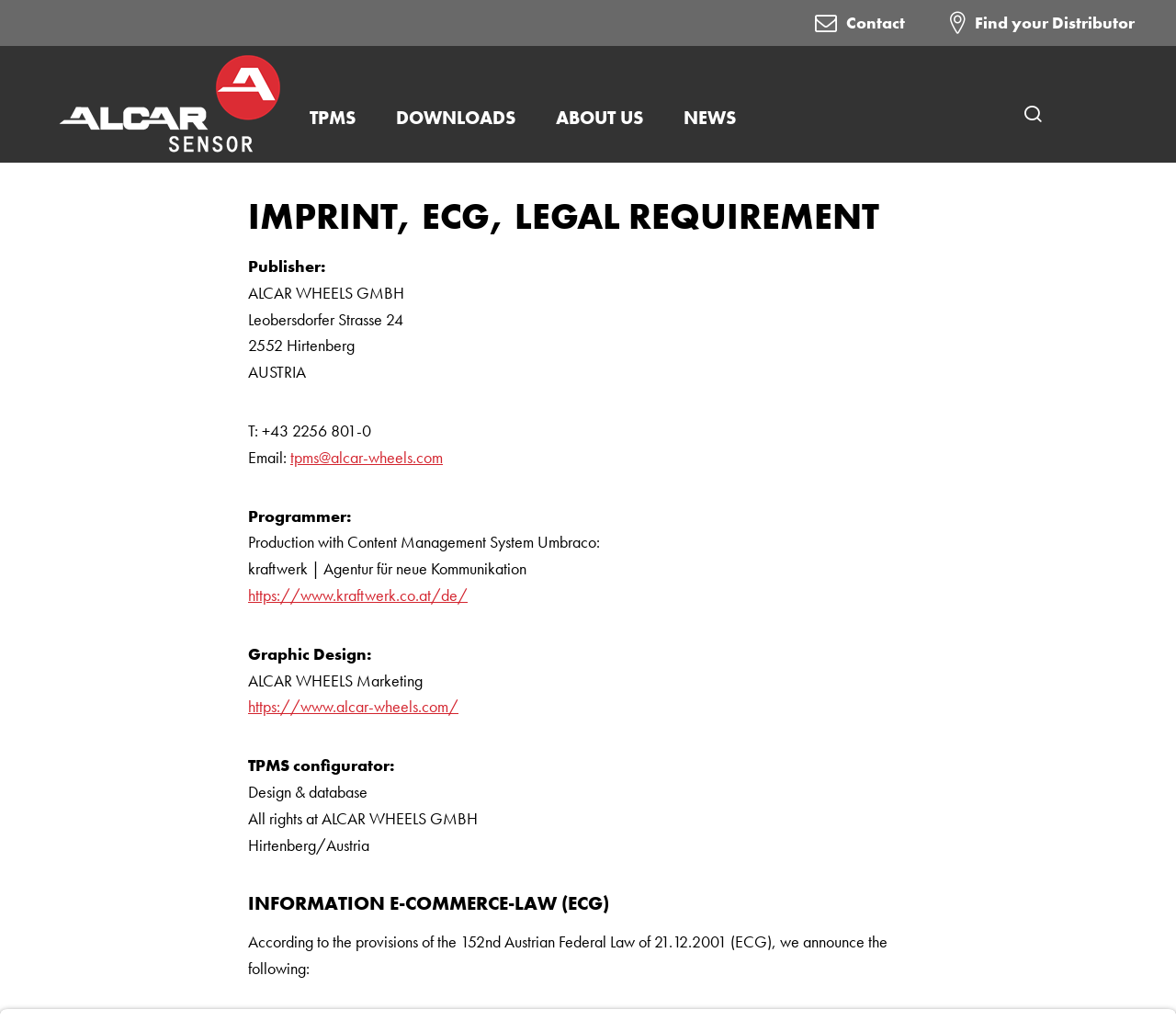Could you provide the bounding box coordinates for the portion of the screen to click to complete this instruction: "Go to TPMS"?

[0.246, 0.102, 0.32, 0.126]